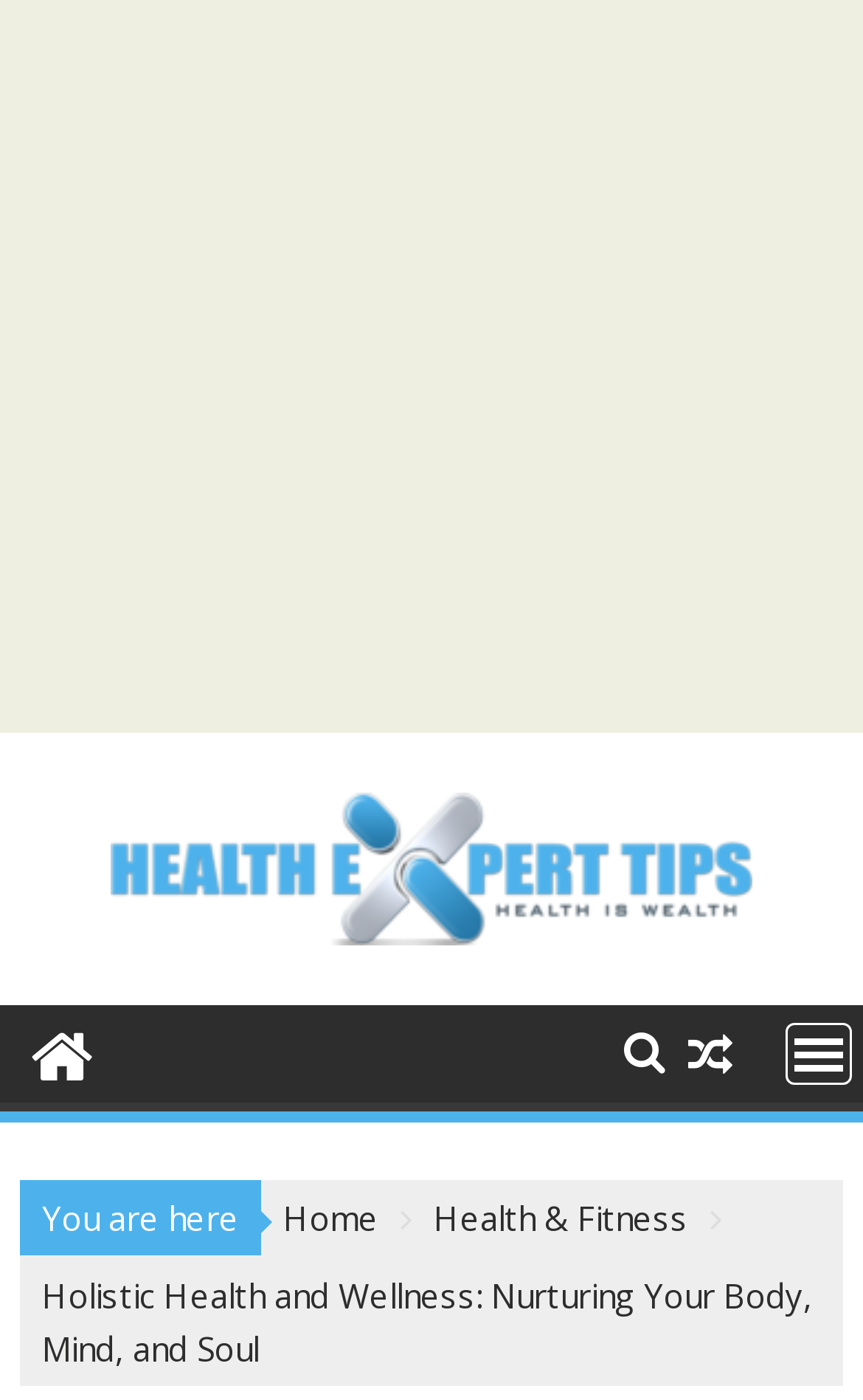Using the provided element description, identify the bounding box coordinates as (top-left x, top-left y, bottom-right x, bottom-right y). Ensure all values are between 0 and 1. Description: Health & Fitness

[0.502, 0.854, 0.797, 0.886]